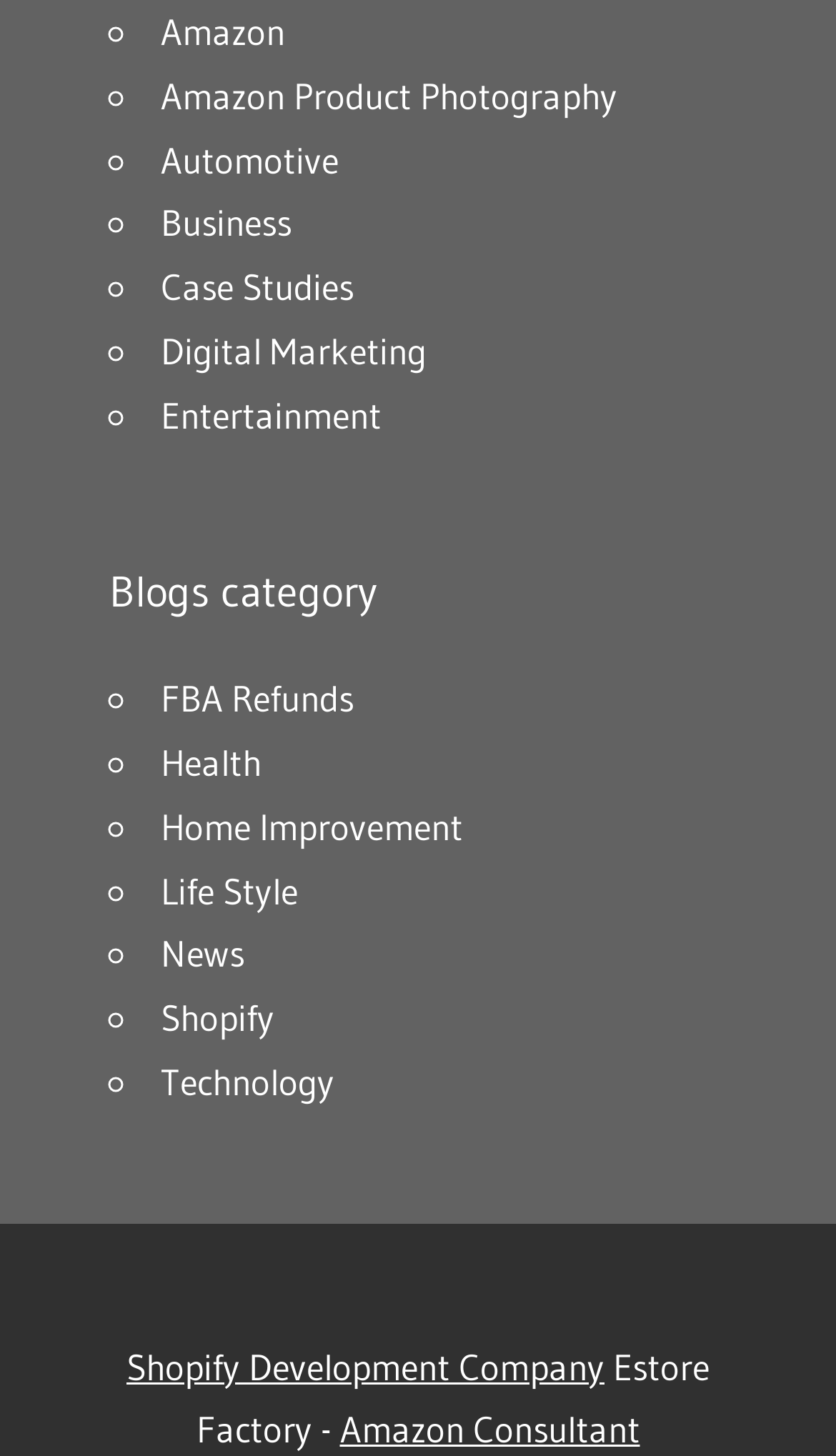Determine the coordinates of the bounding box that should be clicked to complete the instruction: "go to Case Studies". The coordinates should be represented by four float numbers between 0 and 1: [left, top, right, bottom].

[0.192, 0.181, 0.423, 0.212]